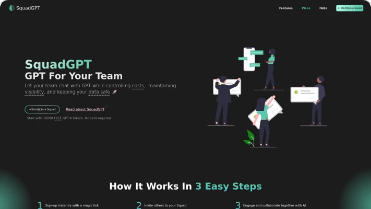Provide a brief response in the form of a single word or phrase:
How many steps are involved in integrating SquadGPT into a workflow?

3